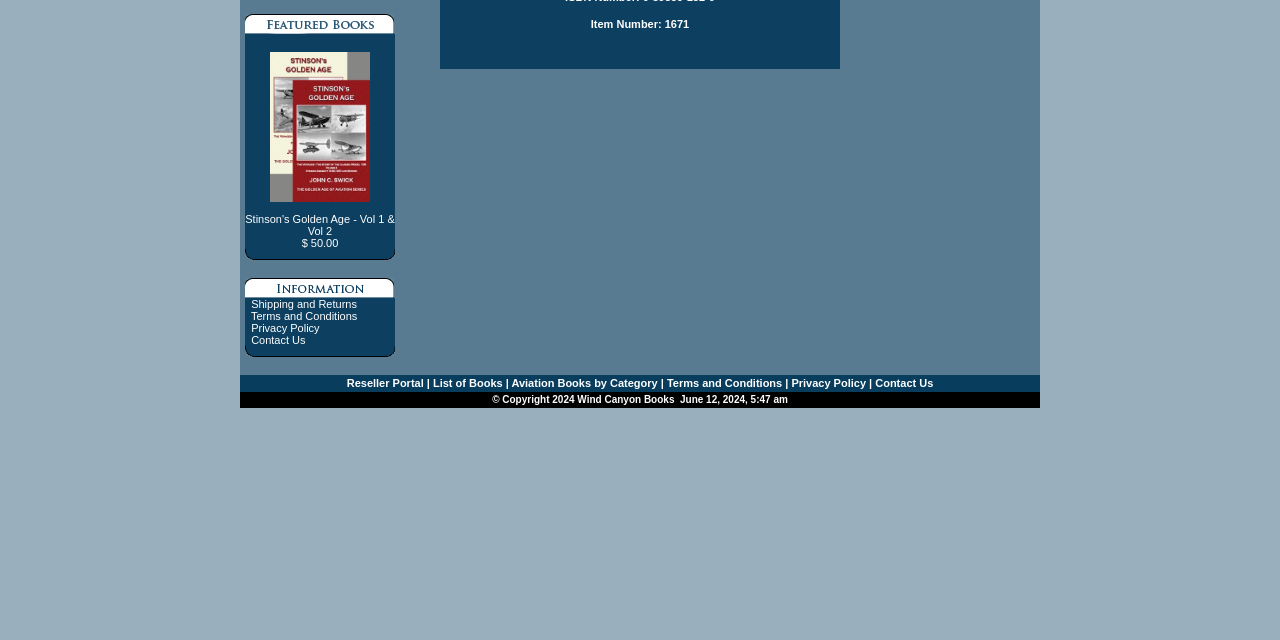Using the webpage screenshot and the element description List of Books, determine the bounding box coordinates. Specify the coordinates in the format (top-left x, top-left y, bottom-right x, bottom-right y) with values ranging from 0 to 1.

[0.336, 0.589, 0.393, 0.608]